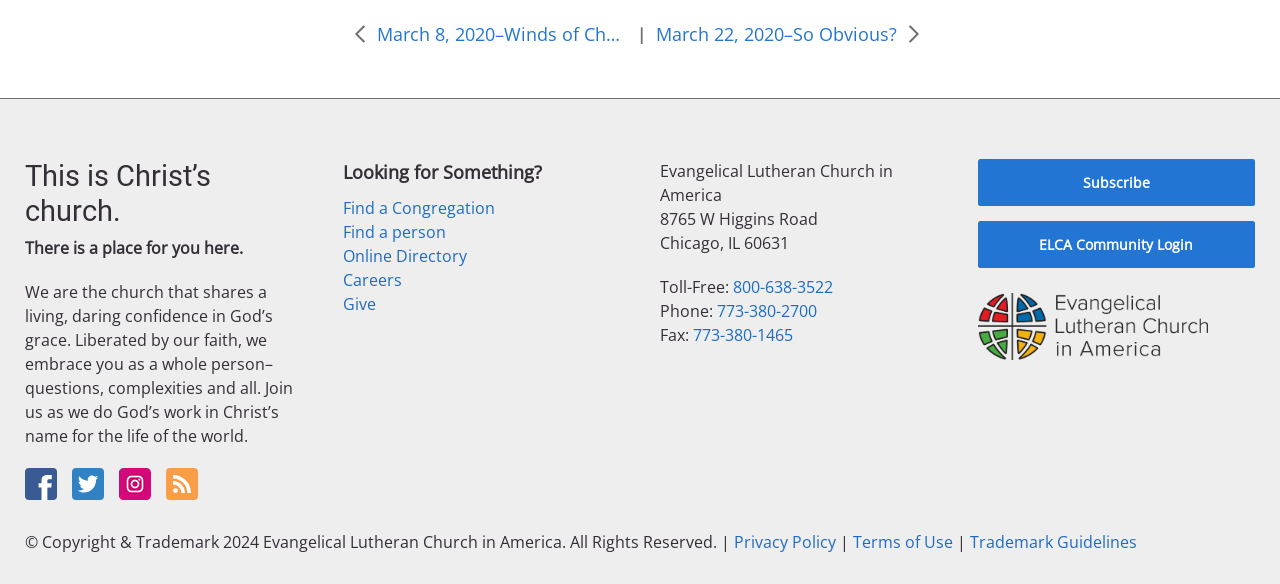What social media platforms does the church have?
Please provide a comprehensive answer based on the details in the screenshot.

I found the answer by looking at the icons at the bottom of the webpage, which represent Facebook, Twitter, and Instagram, indicating that the church has a presence on these social media platforms.